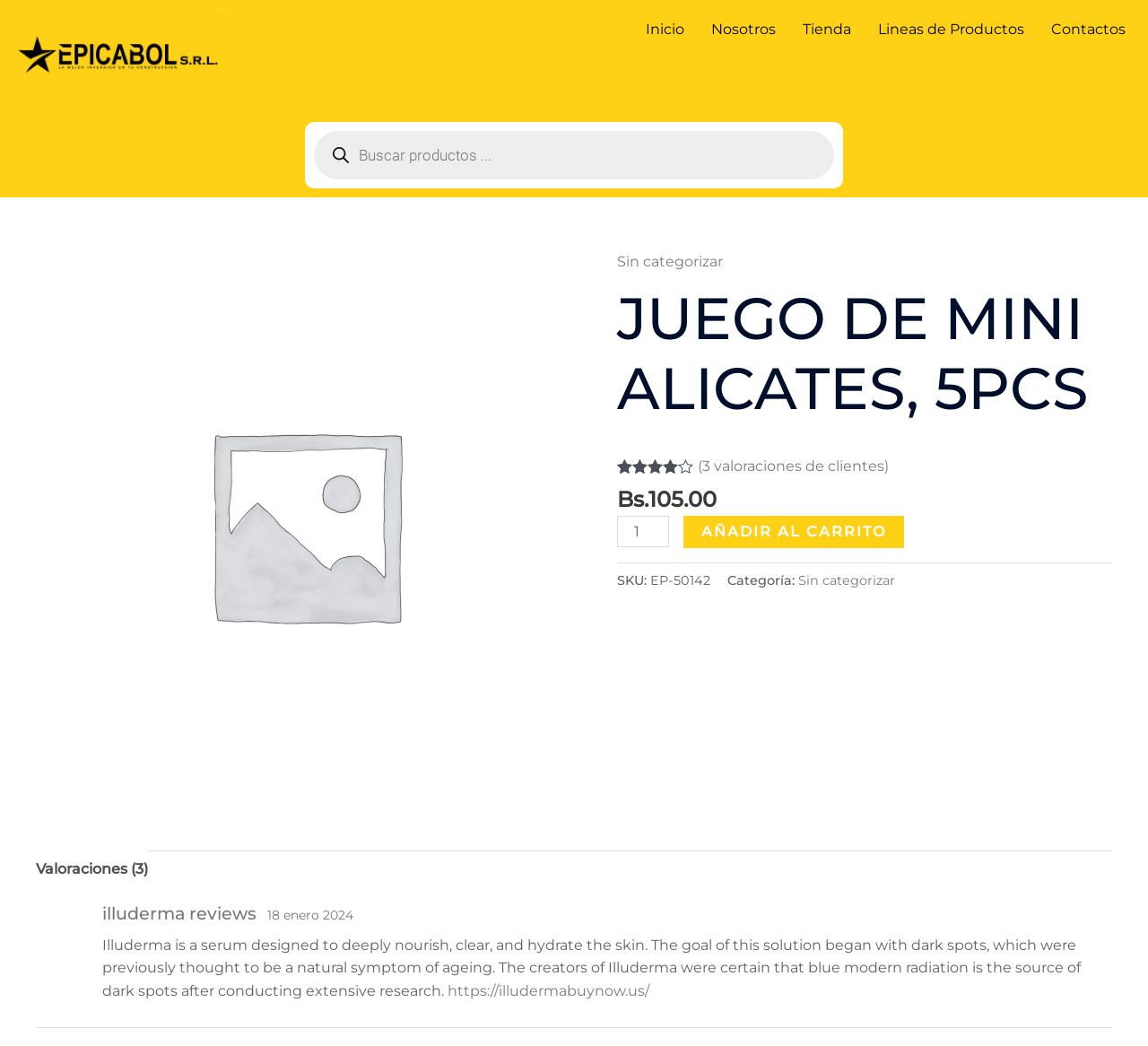Please find and report the bounding box coordinates of the element to click in order to perform the following action: "Add the product to the cart". The coordinates should be expressed as four float numbers between 0 and 1, in the format [left, top, right, bottom].

[0.595, 0.493, 0.788, 0.524]